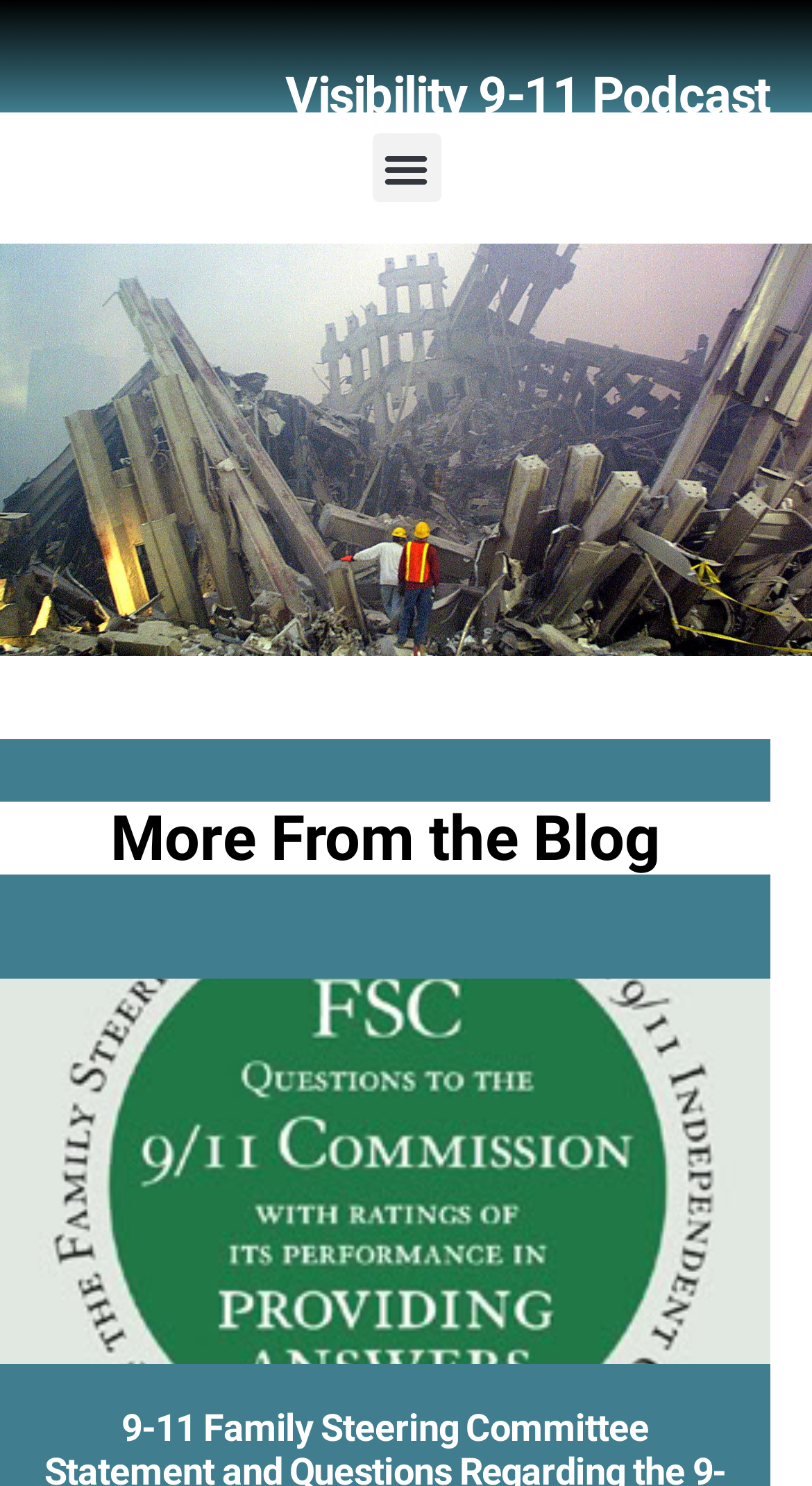What is the purpose of the search button?
Analyze the screenshot and provide a detailed answer to the question.

I found a search input field with a button labeled 'Search' next to it, indicating that the button is used to initiate a search on the blog.